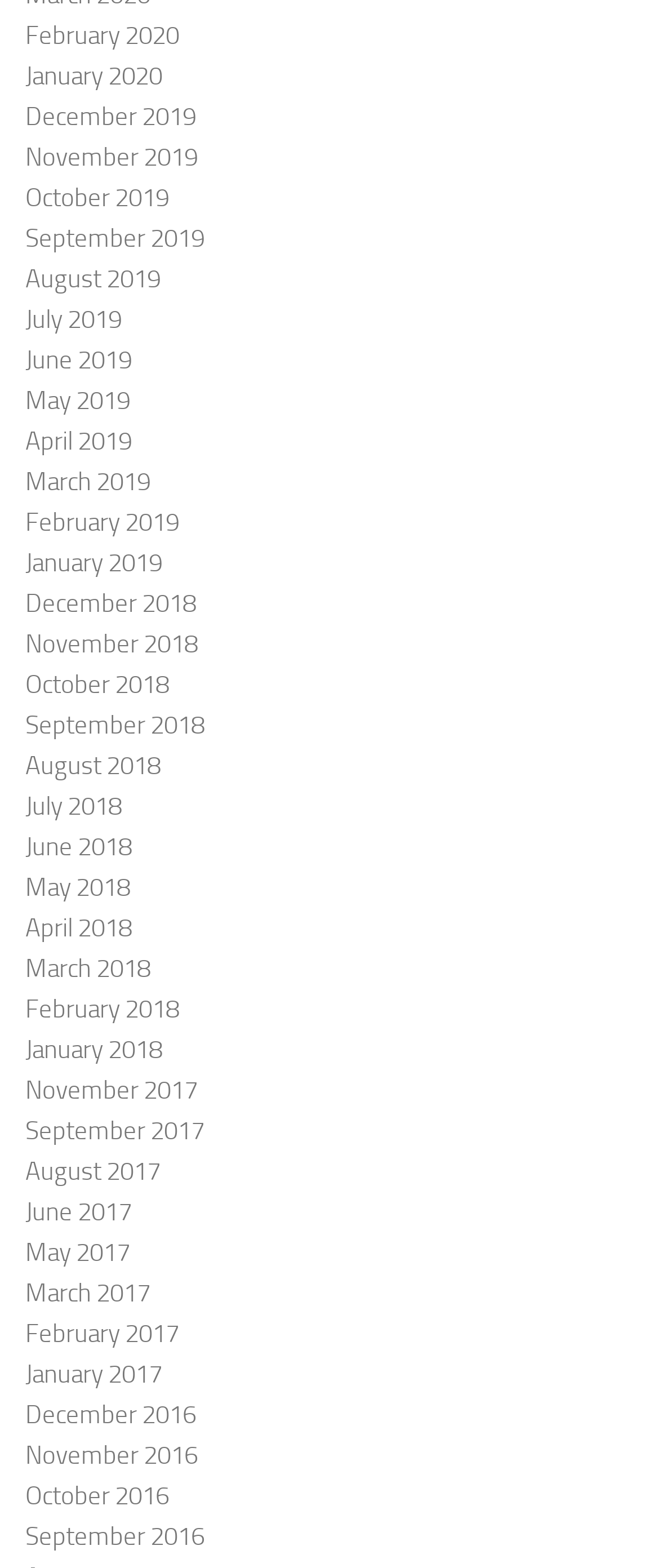How many months are listed in 2019?
Using the information from the image, answer the question thoroughly.

I counted the number of links with '2019' in their text and found that there are 12 months listed in 2019, from January 2019 to December 2019.